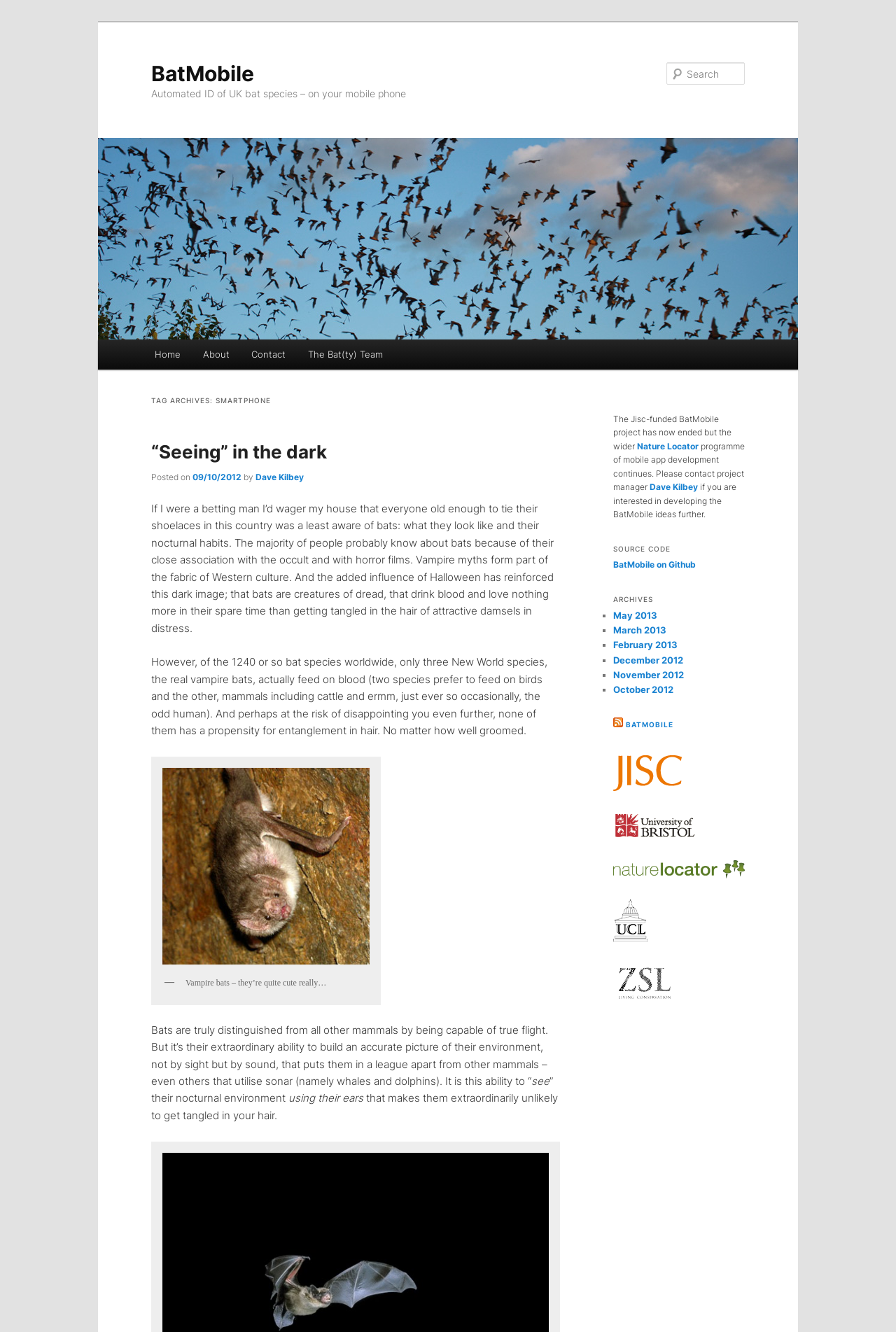Please find the bounding box coordinates of the section that needs to be clicked to achieve this instruction: "Read about 'Seeing' in the dark".

[0.169, 0.331, 0.365, 0.347]